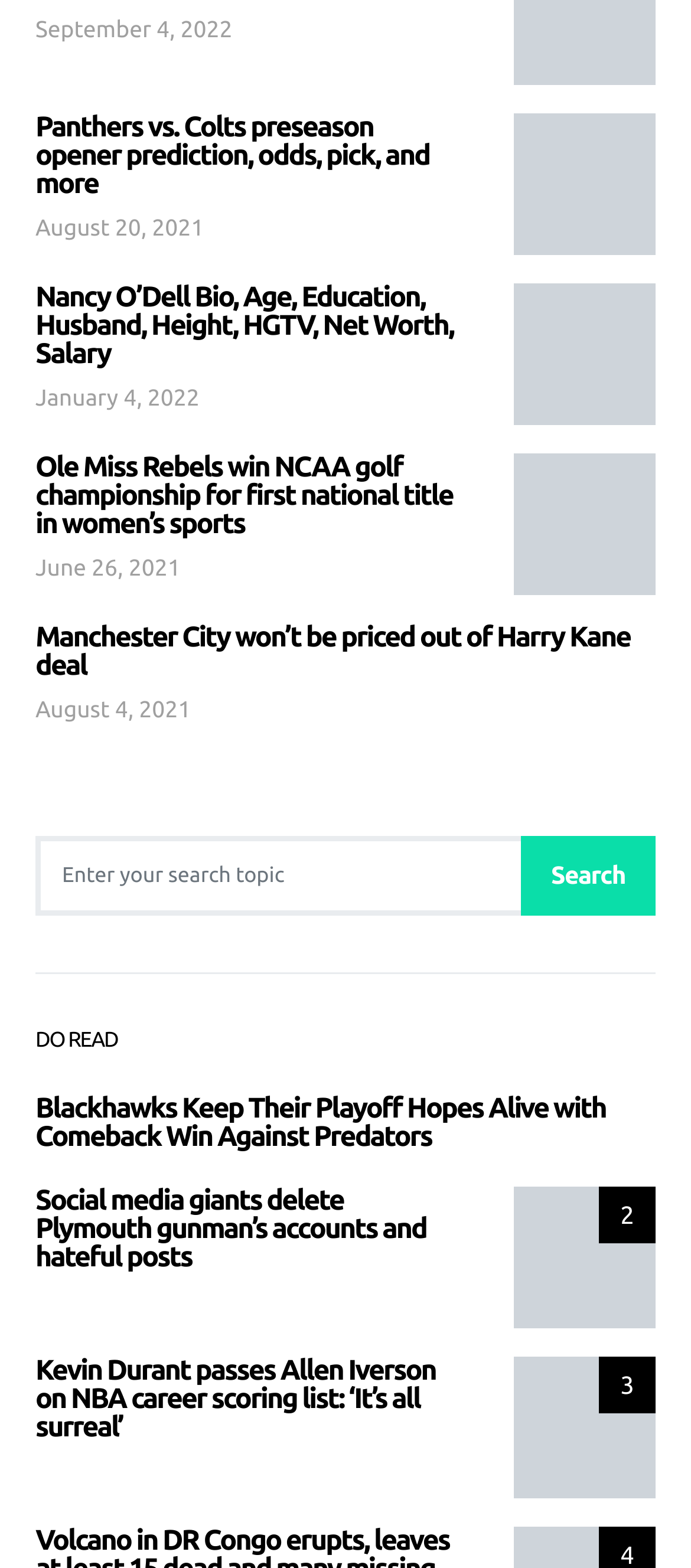Please determine the bounding box coordinates of the area that needs to be clicked to complete this task: 'View Privacy Policy'. The coordinates must be four float numbers between 0 and 1, formatted as [left, top, right, bottom].

None